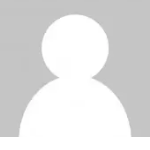Give a detailed account of the visual elements in the image.

The image depicts a logo for "Prologue Cycling Mag," an online magazine dedicated to cycling, specifically focusing on the Midwest region. The magazine offers a range of content including race reports, reviews, and event calendars, serving as a comprehensive source for cycling enthusiasts. Clearly identifiable elements of the magazine’s brand are emphasized through this logo, reinforcing its commitment to providing in-depth coverage of cycling-related topics. The overall design reflects the magazine's identity and its engagement with the cycling community.